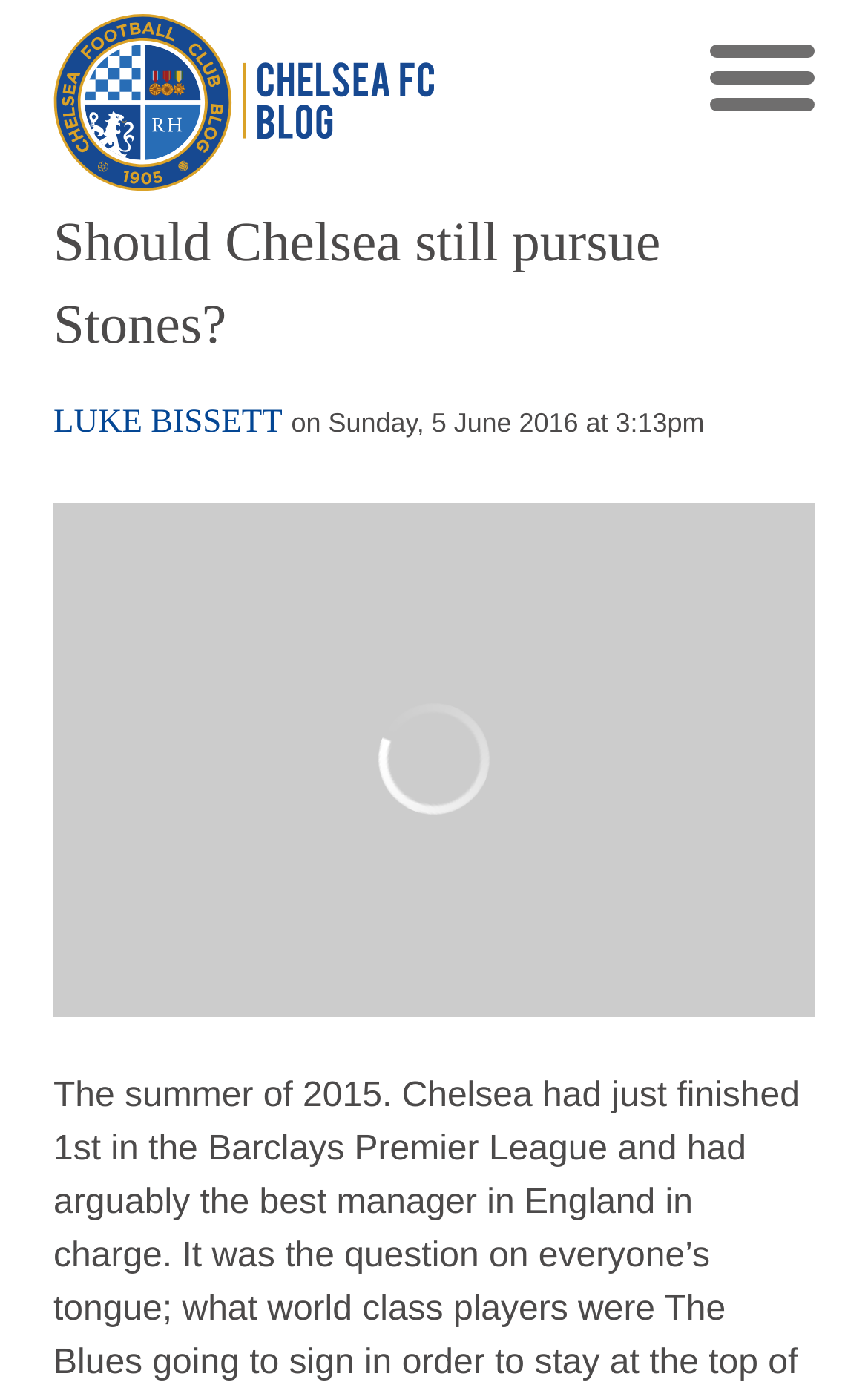Detail the various sections and features present on the webpage.

The webpage is about a blog post titled "Should Chelsea still pursue Stones?" from the Chelsea FC Blog. At the top-left corner, there is a logo image of Chelsea FC Blog, which is also a link to the blog's homepage. Below the logo, the title of the blog post "Should Chelsea still pursue Stones?" is displayed in a prominent heading. 

To the right of the logo, there is a link to the author's name, "LUKE BISSETT". Next to the author's name, the publication date and time "on Sunday, 5 June 2016 at 3:13pm" is displayed.